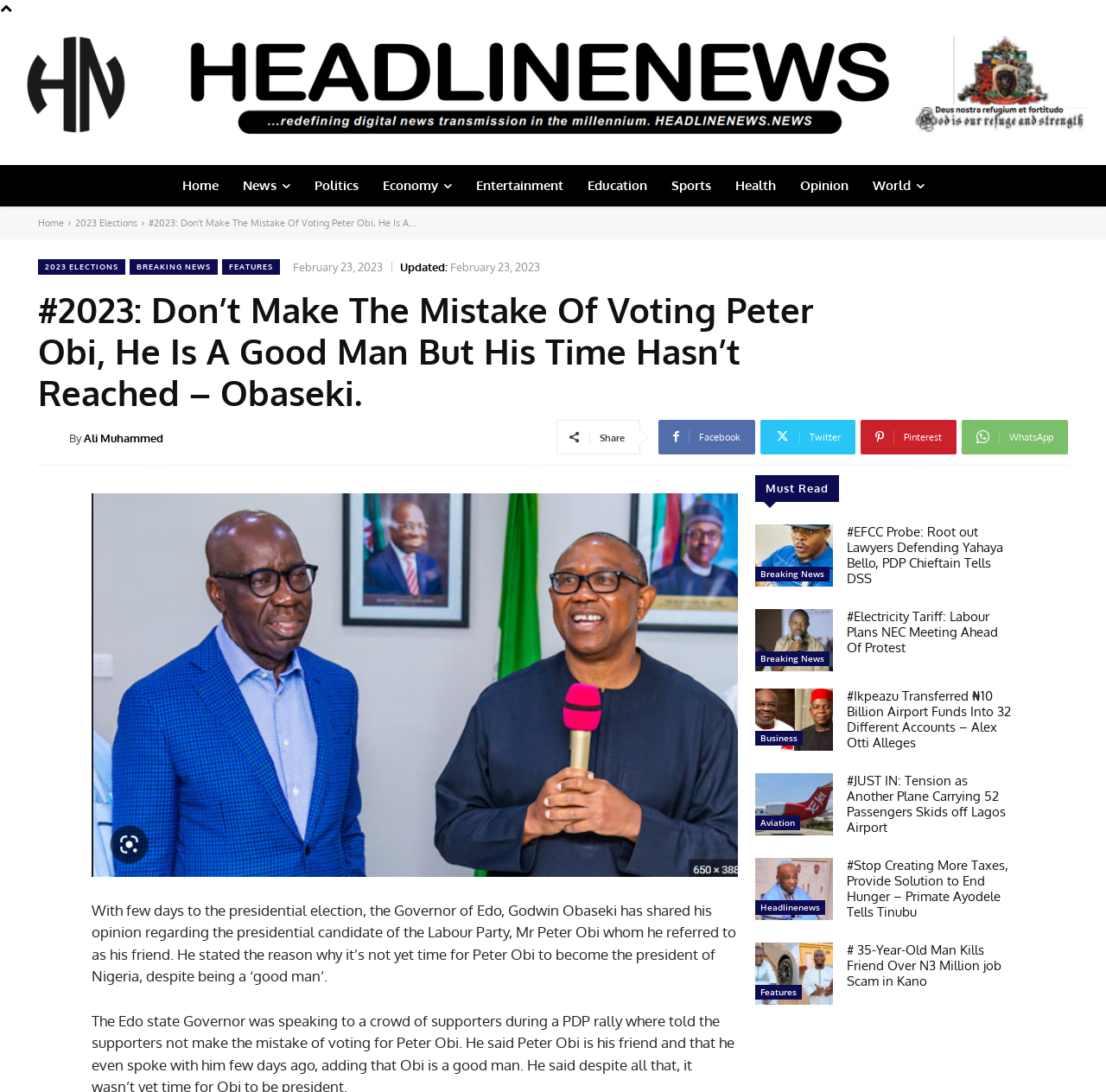Could you indicate the bounding box coordinates of the region to click in order to complete this instruction: "View the Facebook page".

None